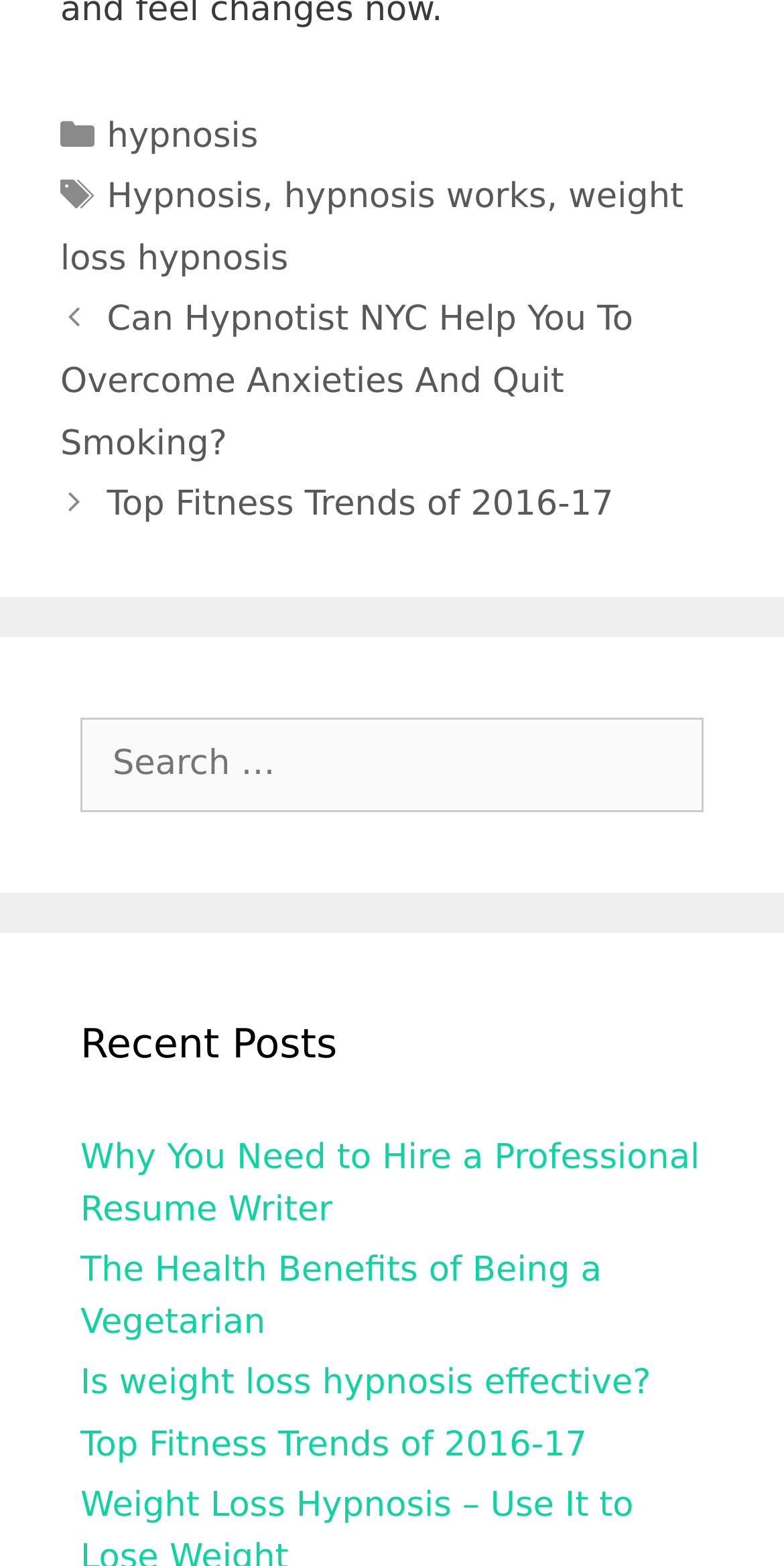Identify the bounding box coordinates of the area that should be clicked in order to complete the given instruction: "explore the post about fitness trends". The bounding box coordinates should be four float numbers between 0 and 1, i.e., [left, top, right, bottom].

[0.136, 0.31, 0.782, 0.335]